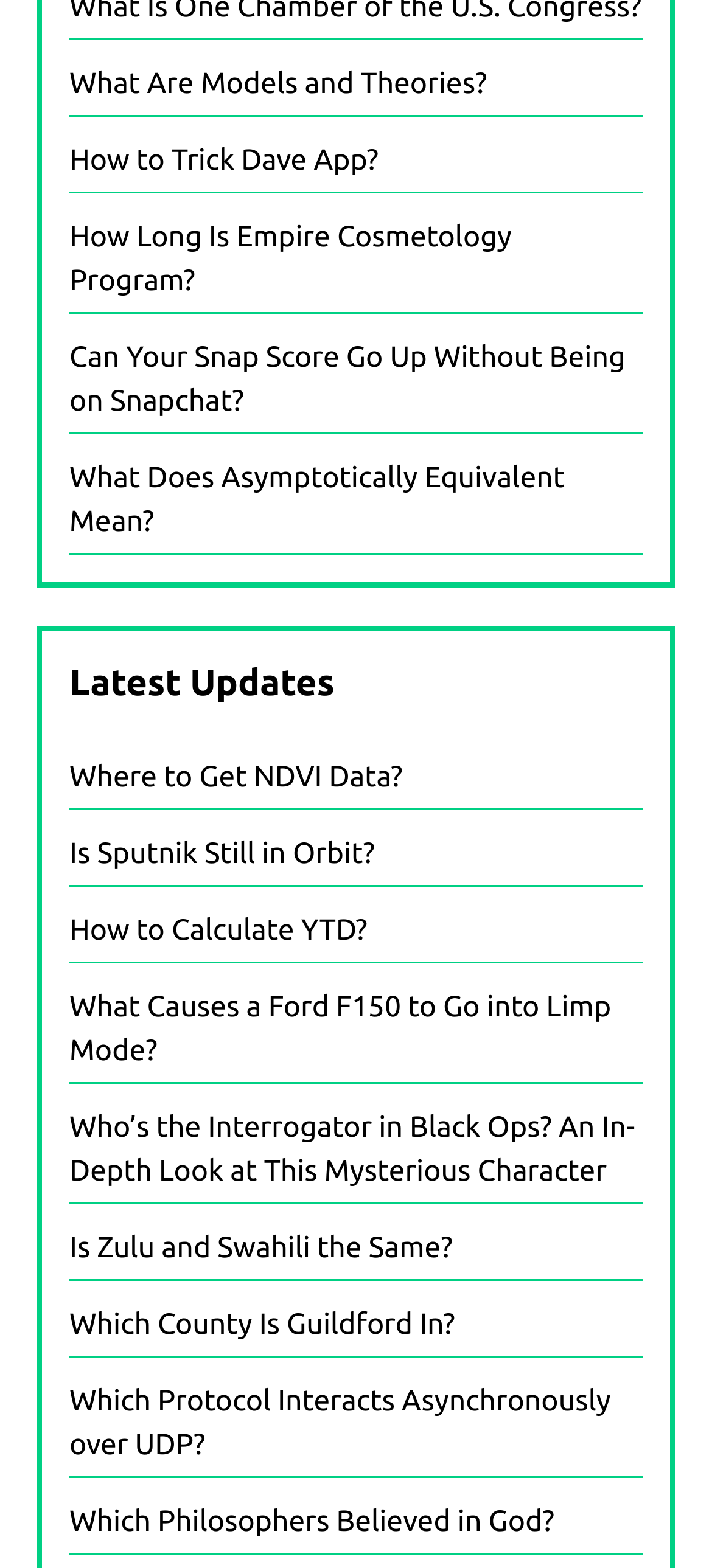Please identify the coordinates of the bounding box that should be clicked to fulfill this instruction: "Explore 'Where to Get NDVI Data?'".

[0.097, 0.485, 0.566, 0.506]